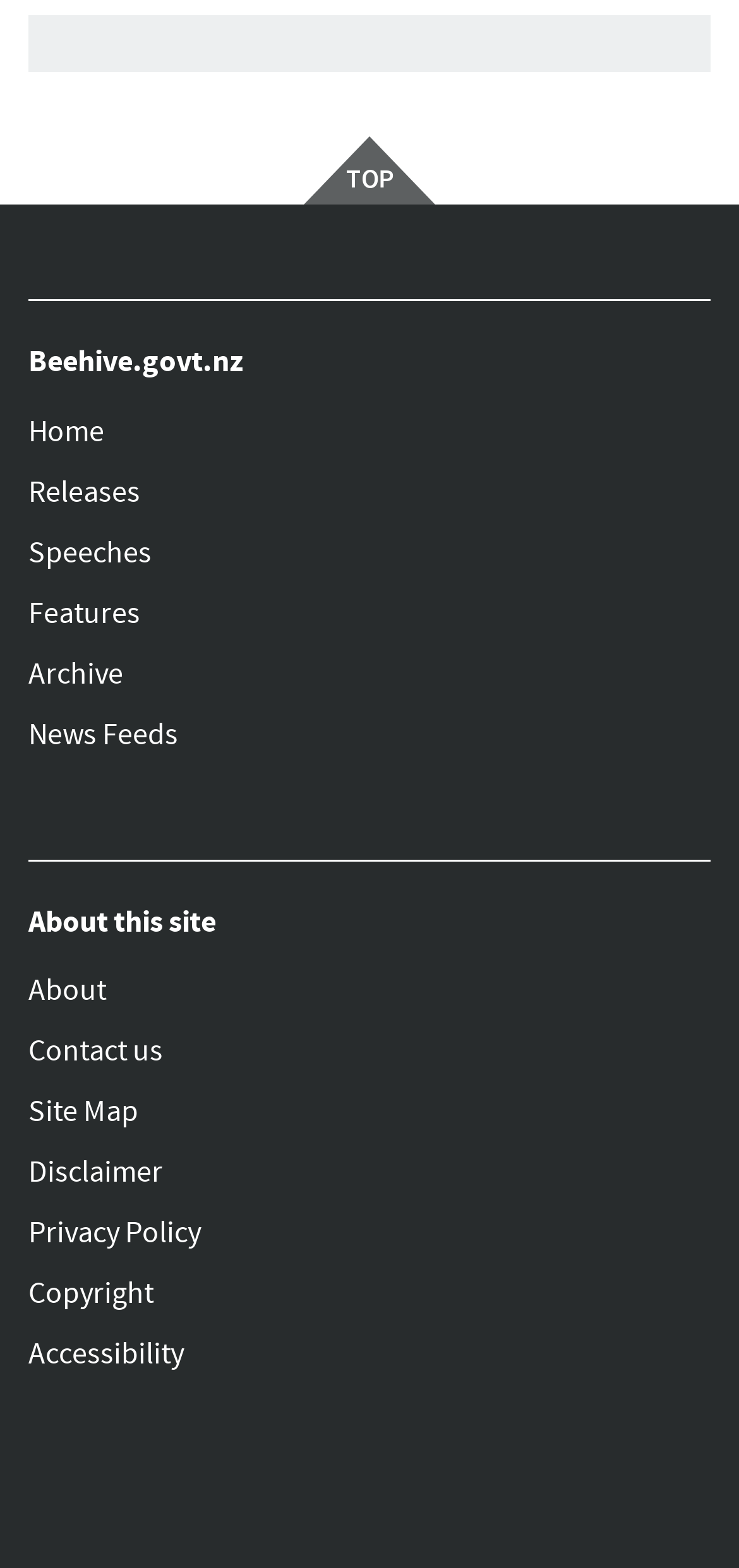What is the name of the website?
Can you provide a detailed and comprehensive answer to the question?

The name of the website can be found in the navigation section at the top of the page, where it is written as 'Beehive.govt.nz'.